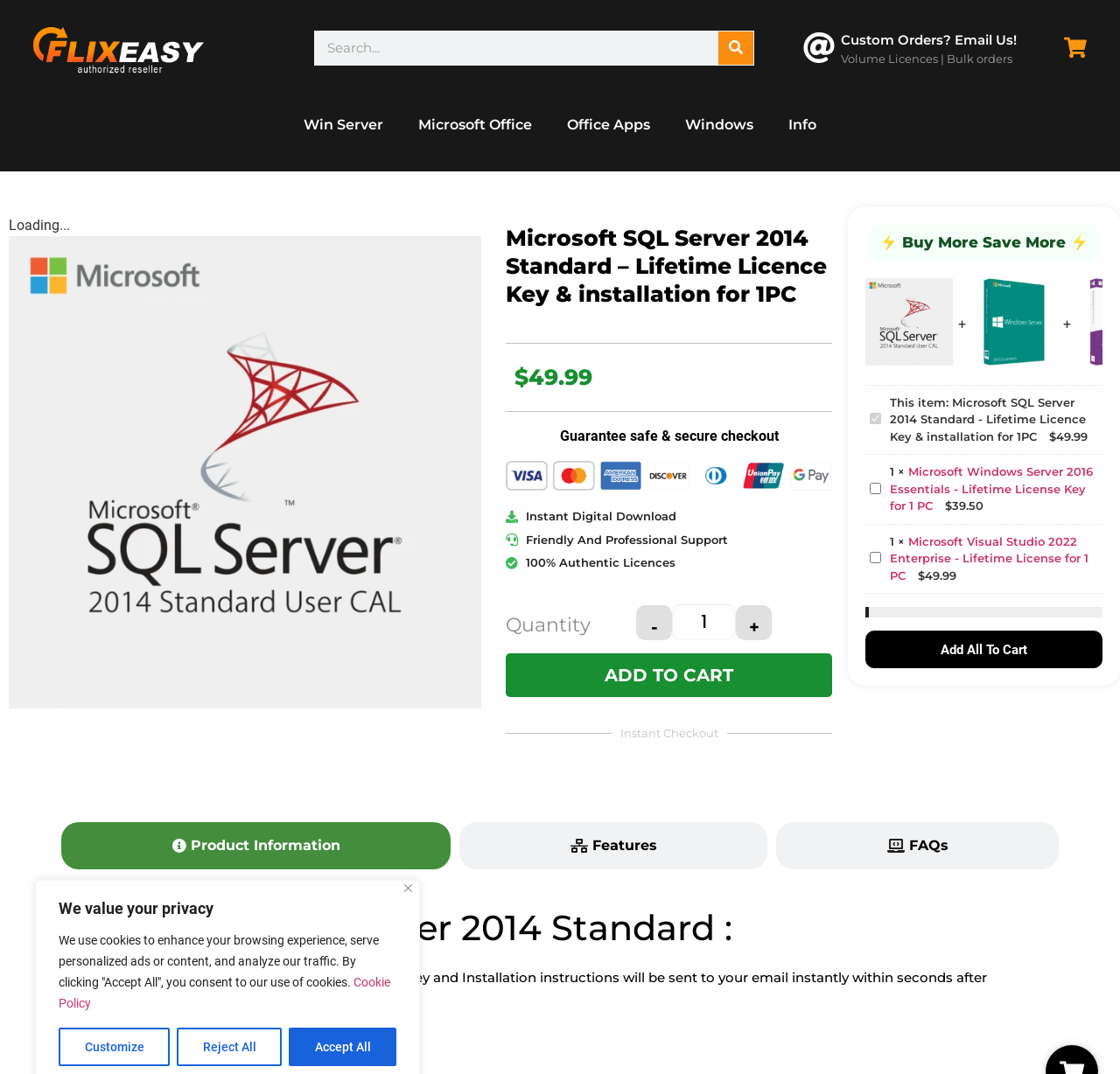Please provide the bounding box coordinates in the format (top-left x, top-left y, bottom-right x, bottom-right y). Remember, all values are floating point numbers between 0 and 1. What is the bounding box coordinate of the region described as: input value="1" name="quantity" title="Qty" value="1"

[0.6, 0.563, 0.657, 0.596]